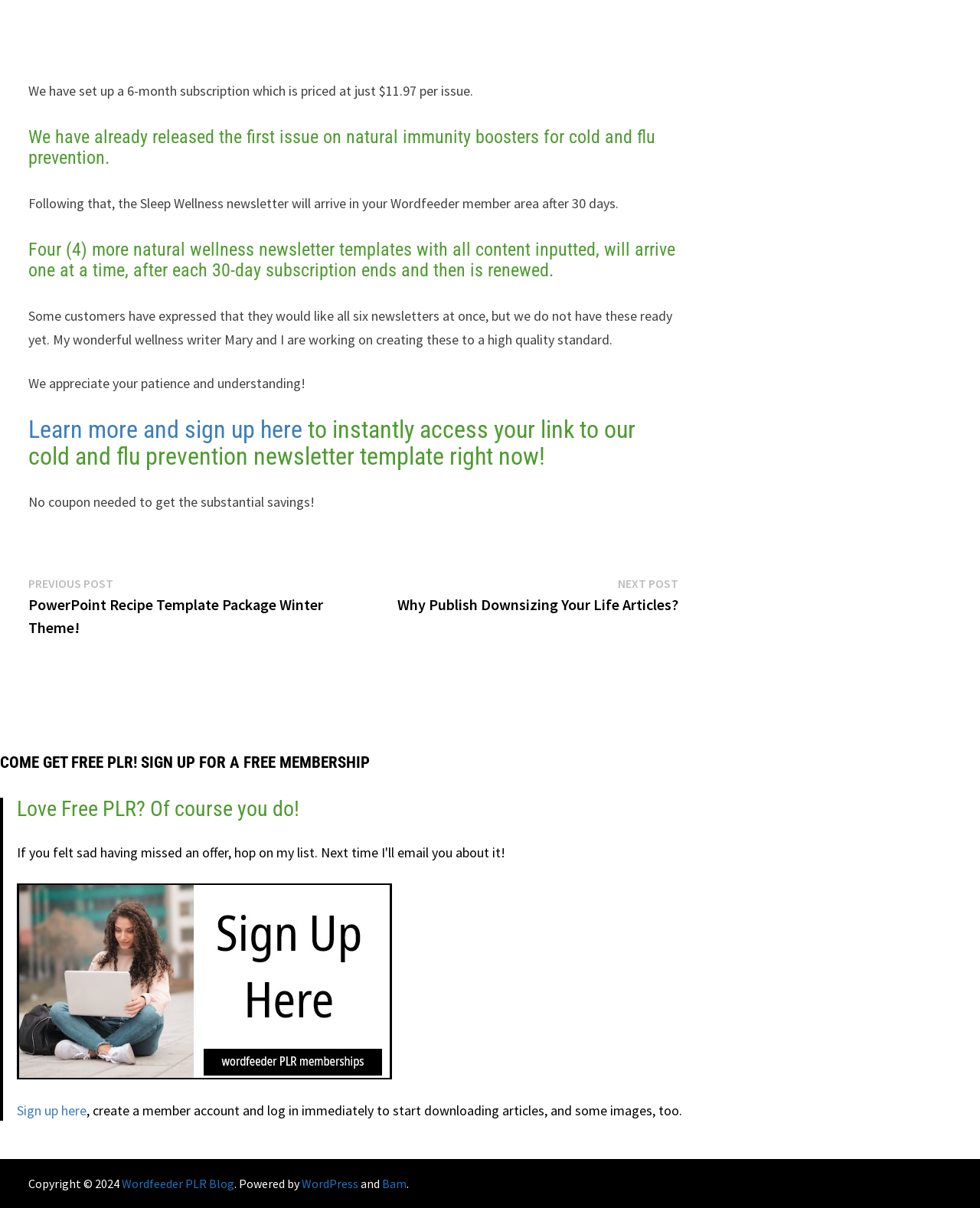Please determine the bounding box coordinates of the element to click in order to execute the following instruction: "Search for something". The coordinates should be four float numbers between 0 and 1, specified as [left, top, right, bottom].

None